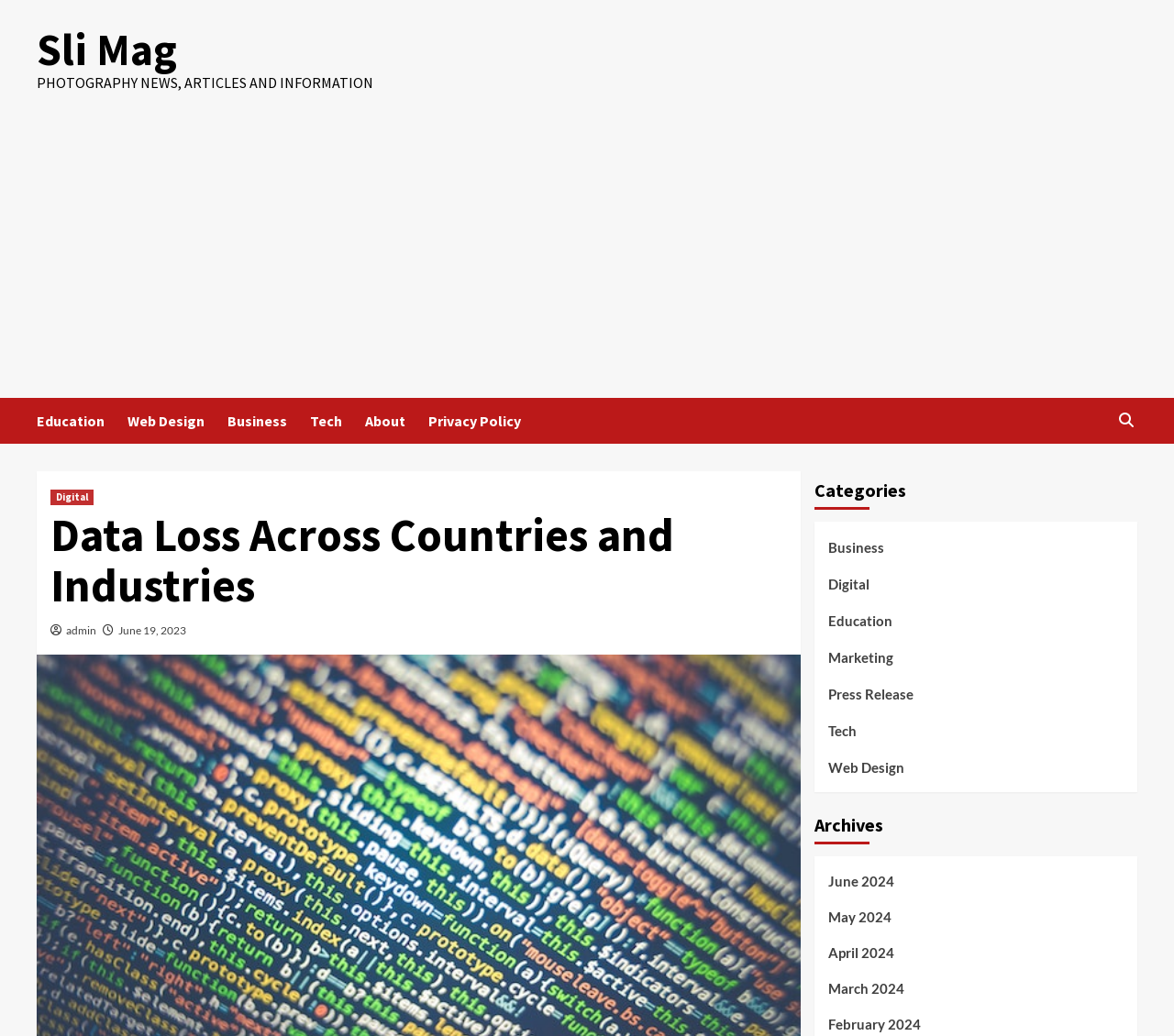Please mark the clickable region by giving the bounding box coordinates needed to complete this instruction: "Go to the 'About' page".

[0.311, 0.384, 0.365, 0.428]